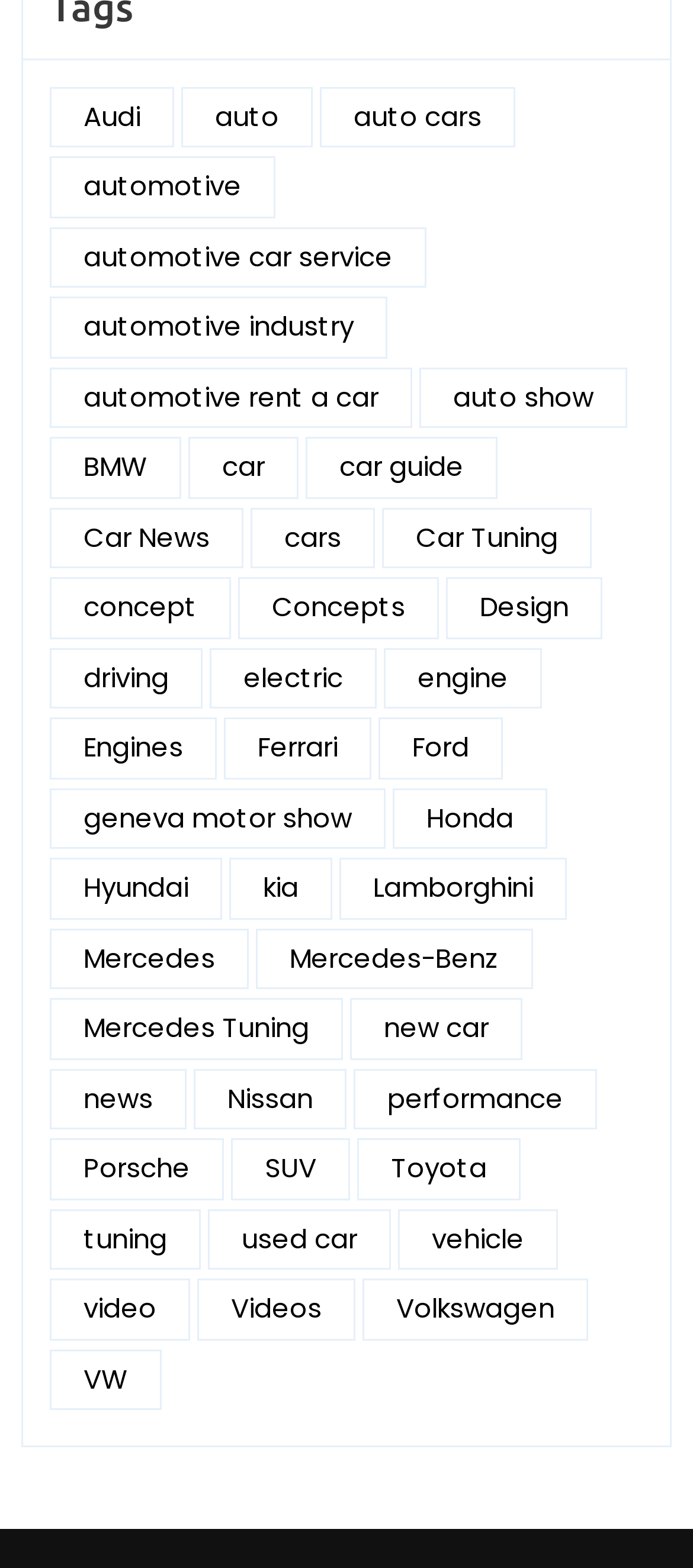Find the bounding box coordinates of the area to click in order to follow the instruction: "Discover Ferrari".

[0.323, 0.458, 0.536, 0.497]